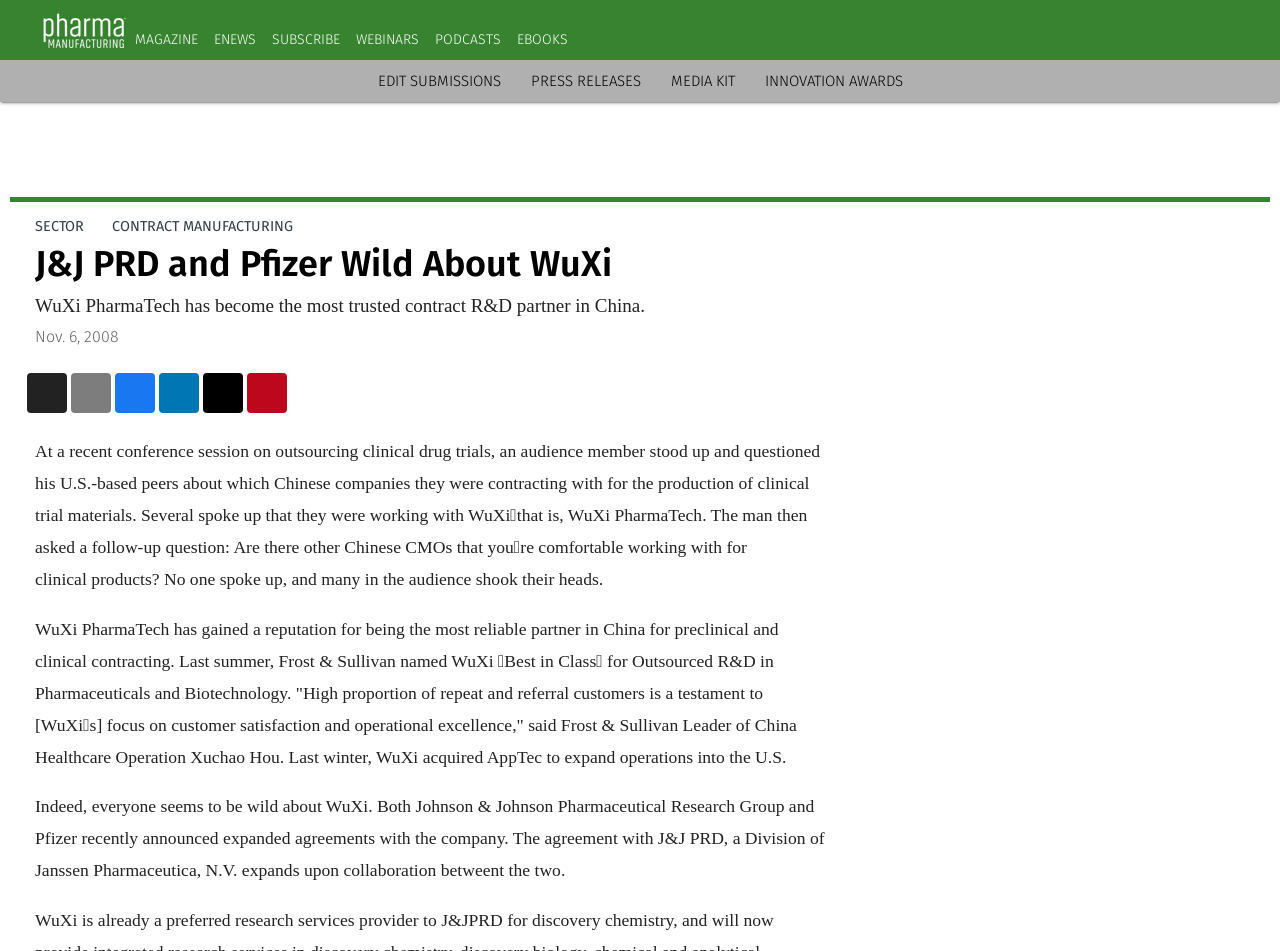What is the focus of WuXi PharmaTech?
Please provide a detailed answer to the question.

The webpage states that WuXi PharmaTech has a focus on customer satisfaction and operational excellence, which is a testament to its high proportion of repeat and referral customers.